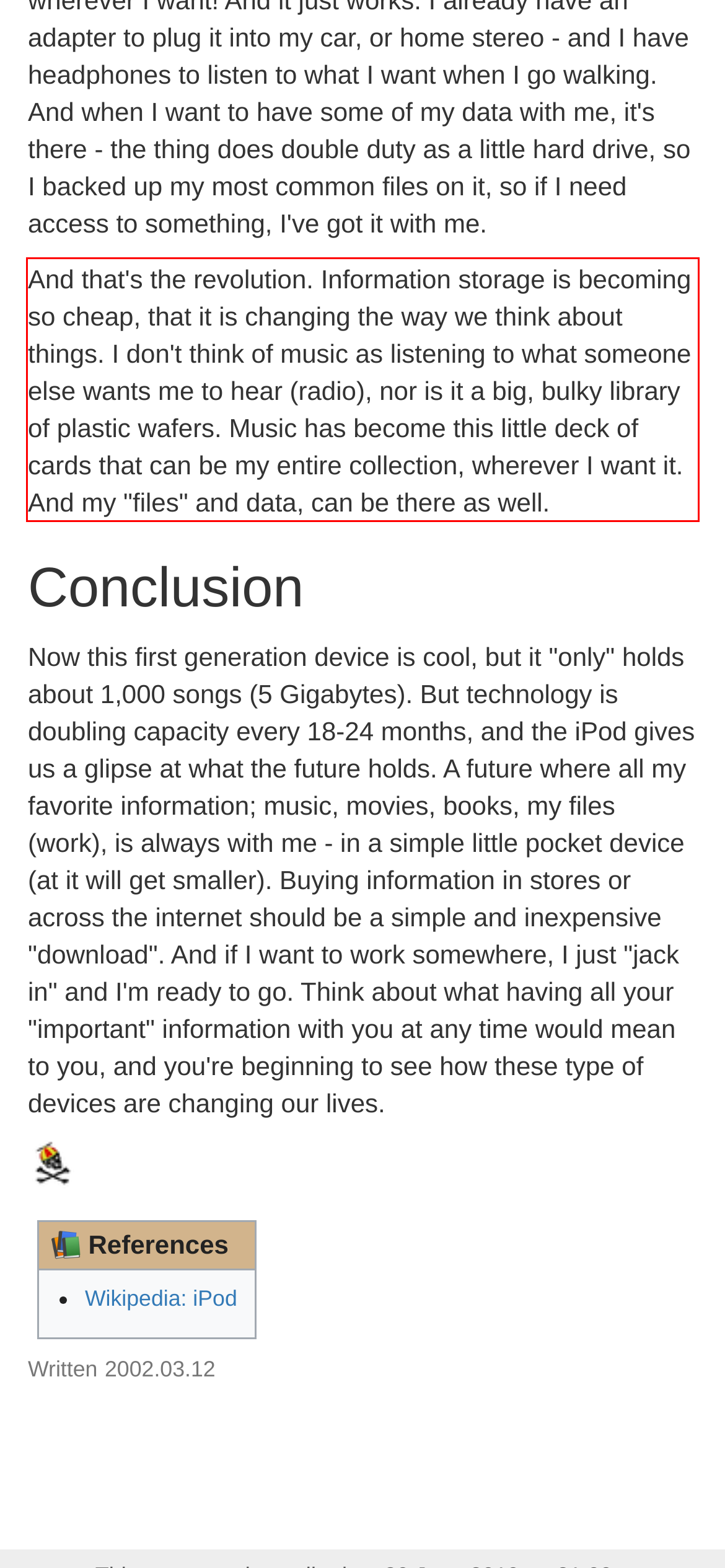Given a screenshot of a webpage containing a red rectangle bounding box, extract and provide the text content found within the red bounding box.

And that's the revolution. Information storage is becoming so cheap, that it is changing the way we think about things. I don't think of music as listening to what someone else wants me to hear (radio), nor is it a big, bulky library of plastic wafers. Music has become this little deck of cards that can be my entire collection, wherever I want it. And my "files" and data, can be there as well.